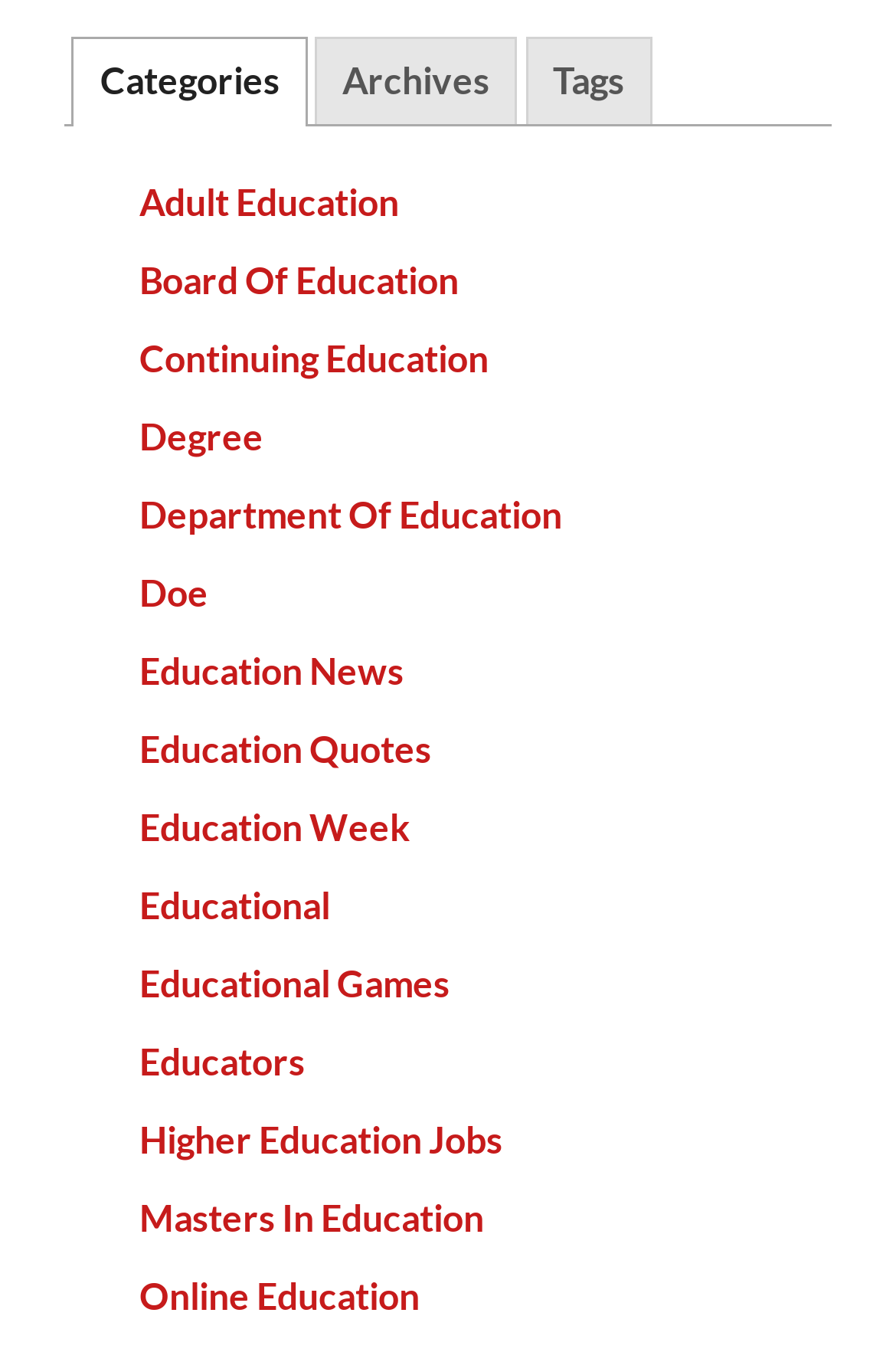Determine the bounding box coordinates for the area that should be clicked to carry out the following instruction: "visit Online Education".

[0.155, 0.941, 0.468, 0.974]